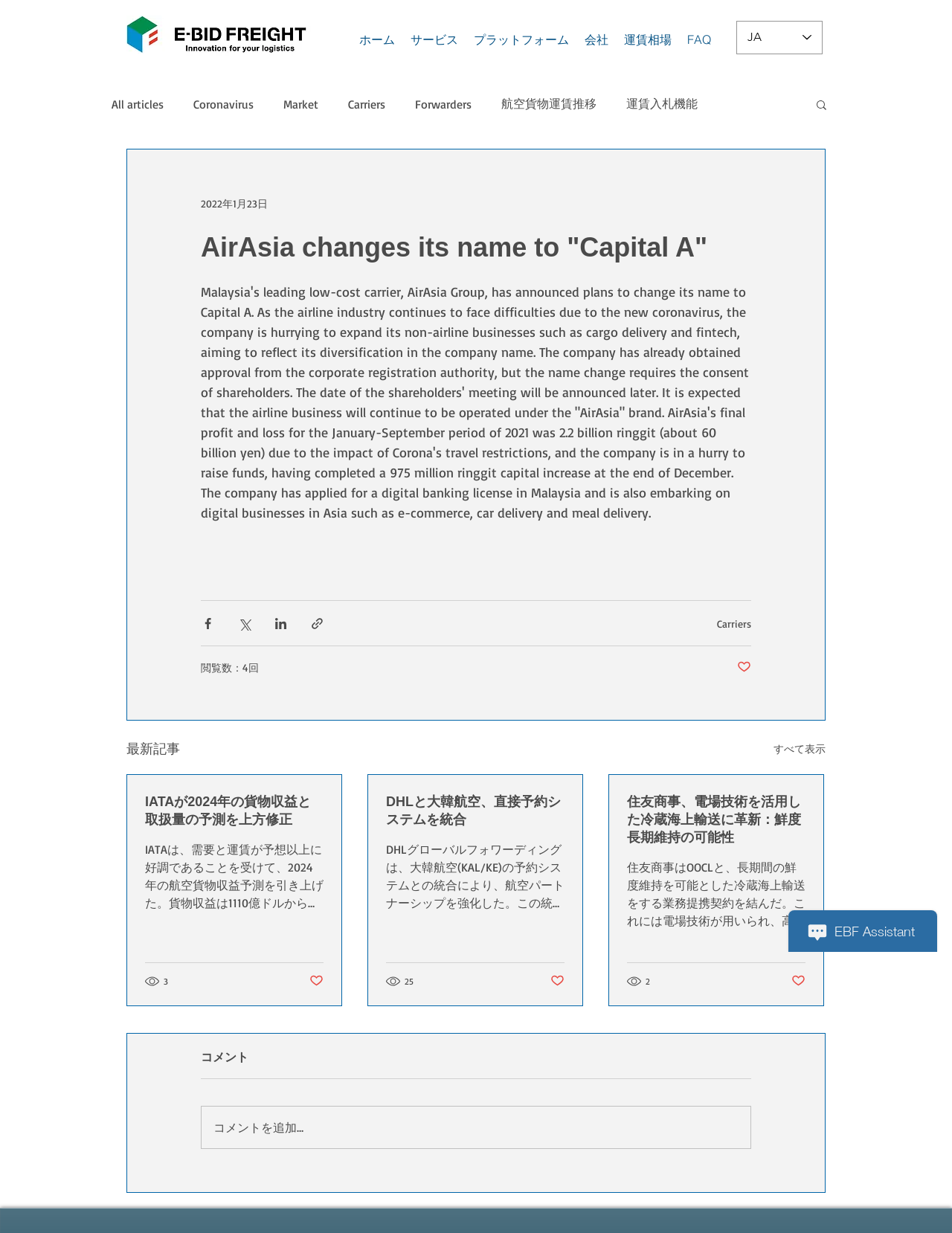Give a detailed account of the webpage's layout and content.

The webpage is about AirAsia Group's name change to Capital A, with a focus on the airline industry's difficulties due to the new coronavirus. At the top of the page, there are two logos, ebidfreight_logo_ebid.jpg and ebidfreight_logo_only.jpg, positioned side by side. Below them, there is a navigation menu with links to various sections of the website, including ホーム, サービス, プラットフォーム, 会社, 運賃相場, and FAQ.

To the right of the navigation menu, there is a language selector dropdown menu with the current selection being Japanese. Below the language selector, there is a main content area with a navigation menu labeled "blog" that contains links to various articles, including "All articles", "Coronavirus", "Market", "Carriers", "Forwarders", and "航空貨物運賃推移".

The main content area also features an article with the title "AirAsia changes its name to 'Capital A'" and a brief summary of the article. The article itself is divided into paragraphs and includes buttons to share the article on Facebook, Twitter, LinkedIn, and via a link. There is also a button to like the article and a counter showing the number of views.

Below the main article, there are three more articles with links to "IATAが2024年の貨物収益と取扱量の予測を上方修正", "DHLと大韓航空、直接予約システムを統合", and "住友商事、電場技術を活用した冷蔵海上輸送に革新：鮮度長期維持の可能性". Each article has a brief summary and buttons to like and view the article.

At the bottom of the page, there is a heading labeled "コメント" and a separator line. Below the separator line, there is a button to add a comment. To the right of the comment section, there is an iframe labeled "Wix Chat".